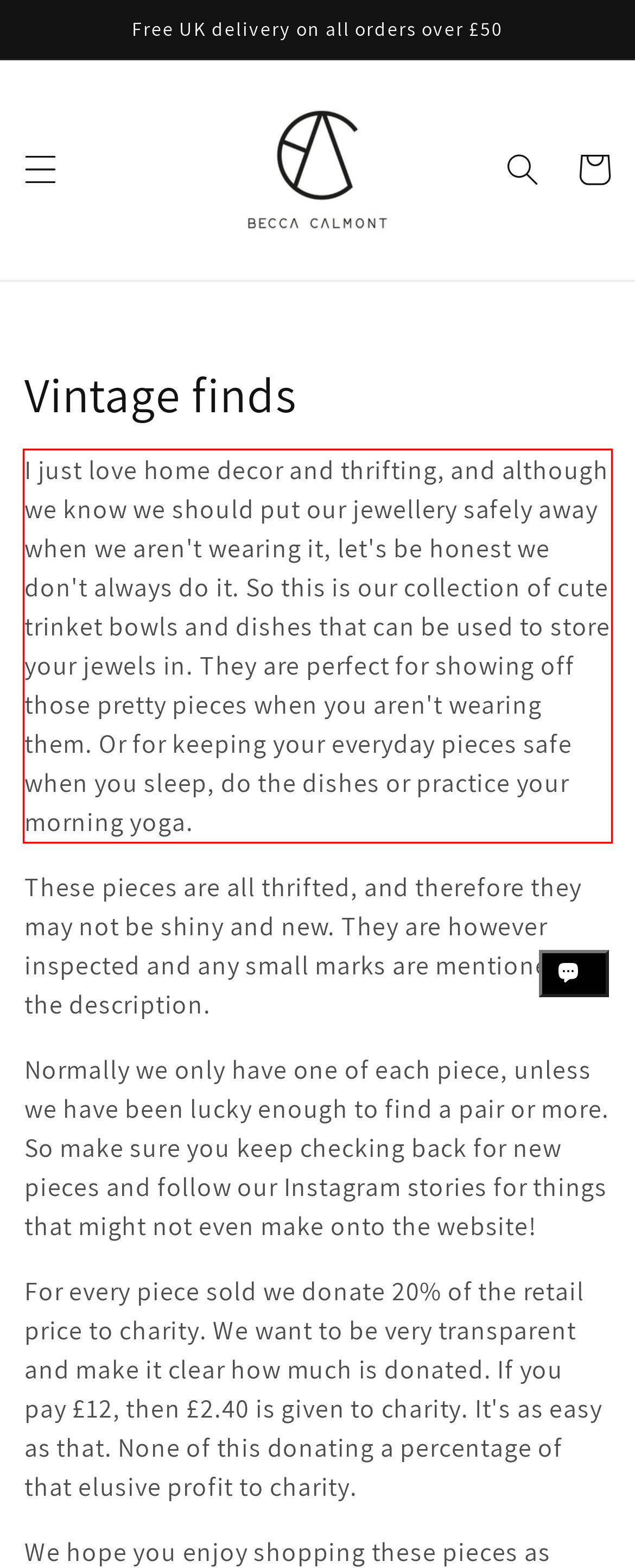You are presented with a webpage screenshot featuring a red bounding box. Perform OCR on the text inside the red bounding box and extract the content.

I just love home decor and thrifting, and although we know we should put our jewellery safely away when we aren't wearing it, let's be honest we don't always do it. So this is our collection of cute trinket bowls and dishes that can be used to store your jewels in. They are perfect for showing off those pretty pieces when you aren't wearing them. Or for keeping your everyday pieces safe when you sleep, do the dishes or practice your morning yoga.